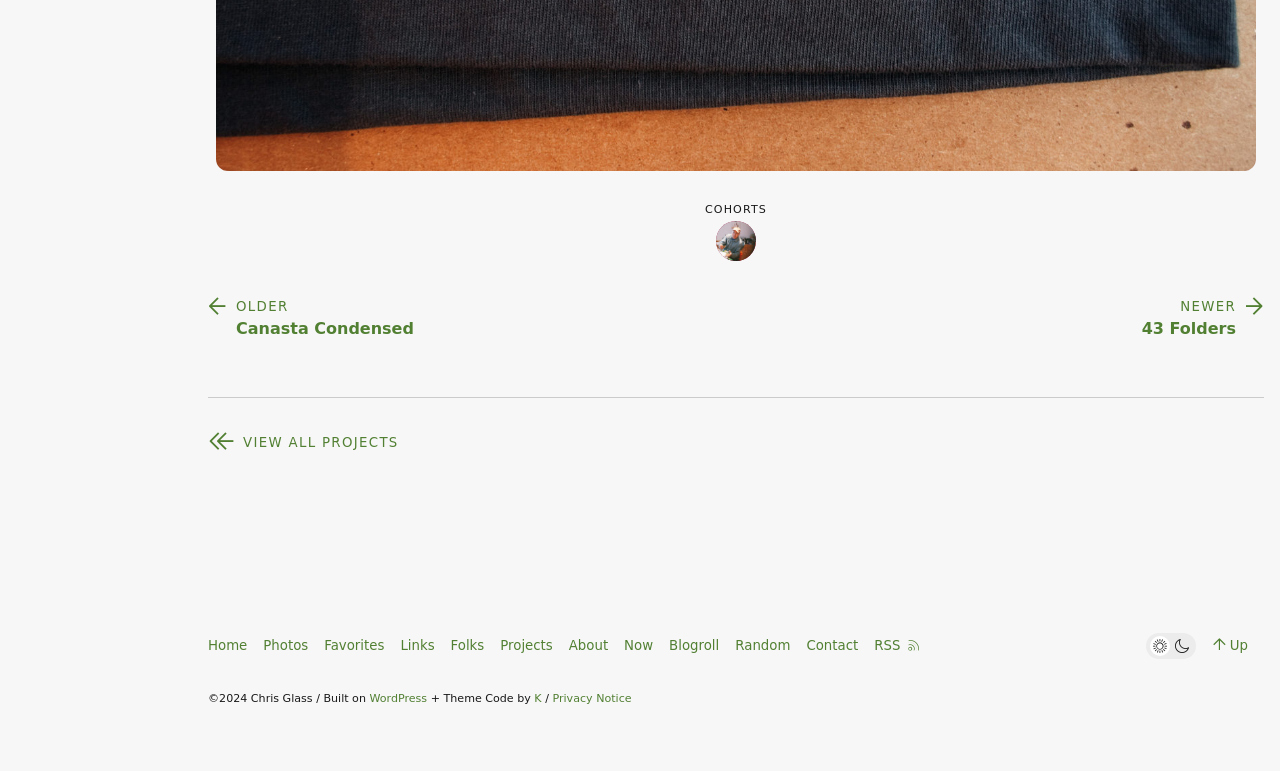Please locate the bounding box coordinates of the element's region that needs to be clicked to follow the instruction: "Go to home page". The bounding box coordinates should be provided as four float numbers between 0 and 1, i.e., [left, top, right, bottom].

[0.162, 0.827, 0.193, 0.847]